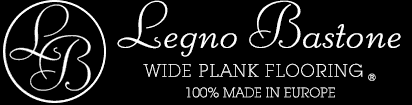Please answer the following question using a single word or phrase: 
What type of flooring does Legno Bastone specialize in?

Wide plank flooring